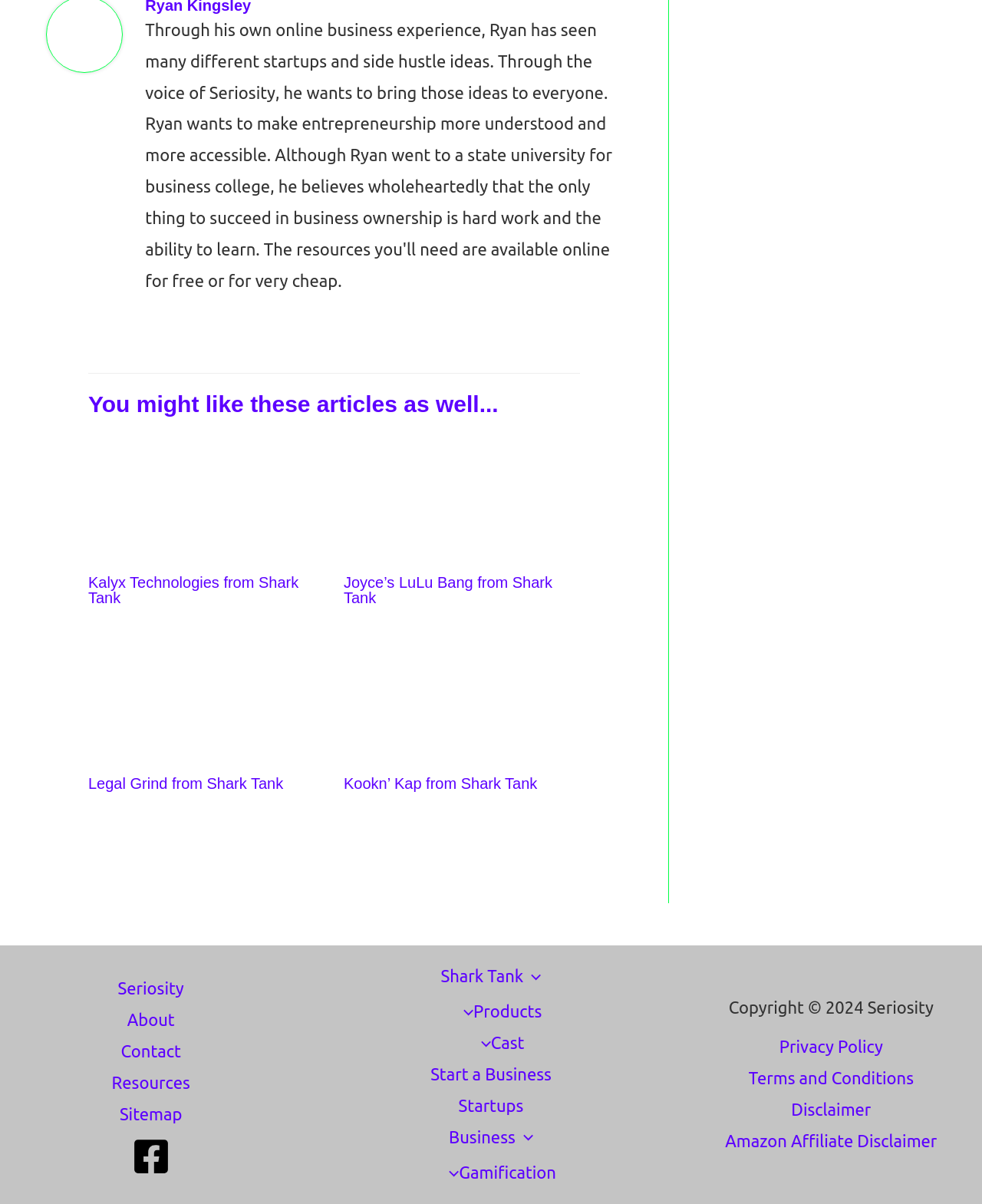Kindly provide the bounding box coordinates of the section you need to click on to fulfill the given instruction: "Read more about Kalyx Technologies from Shark Tank".

[0.09, 0.402, 0.33, 0.418]